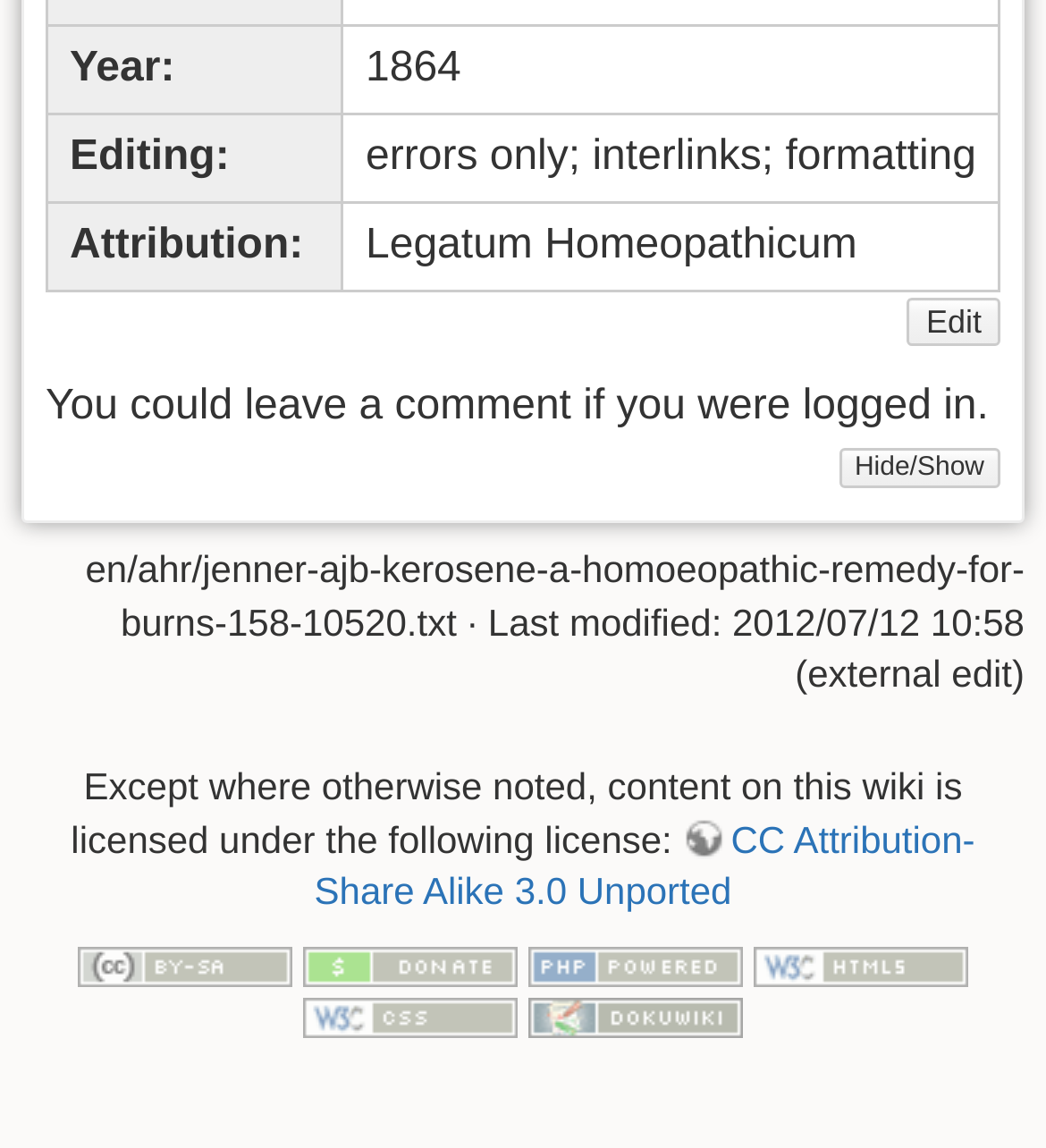Can you look at the image and give a comprehensive answer to the question:
What is the purpose of the 'Edit' button?

The 'Edit' button is placed near the top of the page, and its presence suggests that the user can edit the content of the page, possibly after logging in.